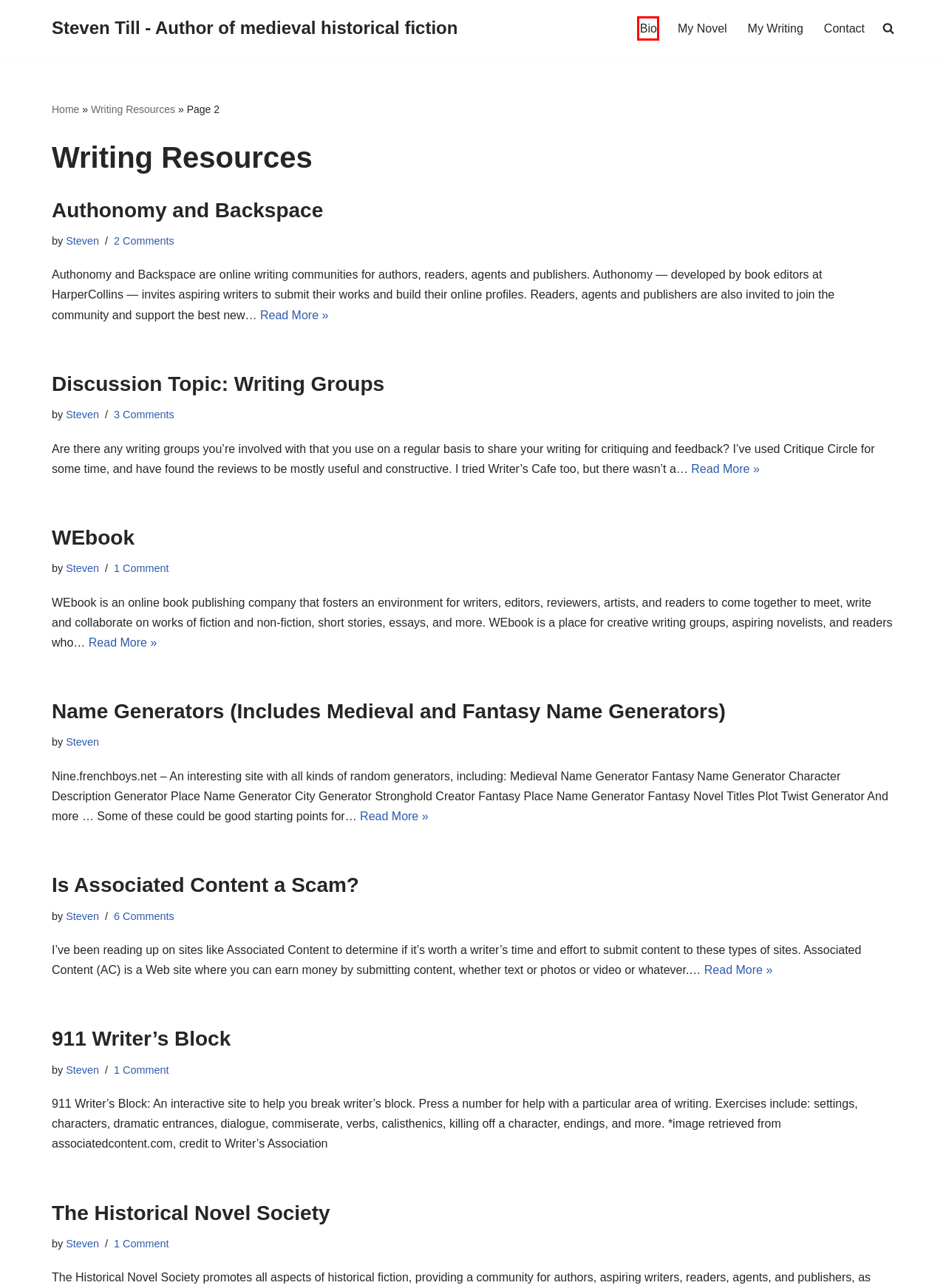You are given a screenshot of a webpage with a red rectangle bounding box around an element. Choose the best webpage description that matches the page after clicking the element in the bounding box. Here are the candidates:
A. Steven Till - Author of medieval historical fiction
B. The Historical Novel Society | Steven Till - Author of medieval historical fiction
C. Bio | Steven Till - Author of medieval historical fiction
D. Discussion Topic: Writing Groups | Steven Till - Author of medieval historical fiction
E. WEbook | Steven Till - Author of medieval historical fiction
F. Writing Resources Archives | Steven Till - Author of medieval historical fiction
G. My Writing | Steven Till - Author of medieval historical fiction
H. My Novel | Steven Till - Author of medieval historical fiction

C